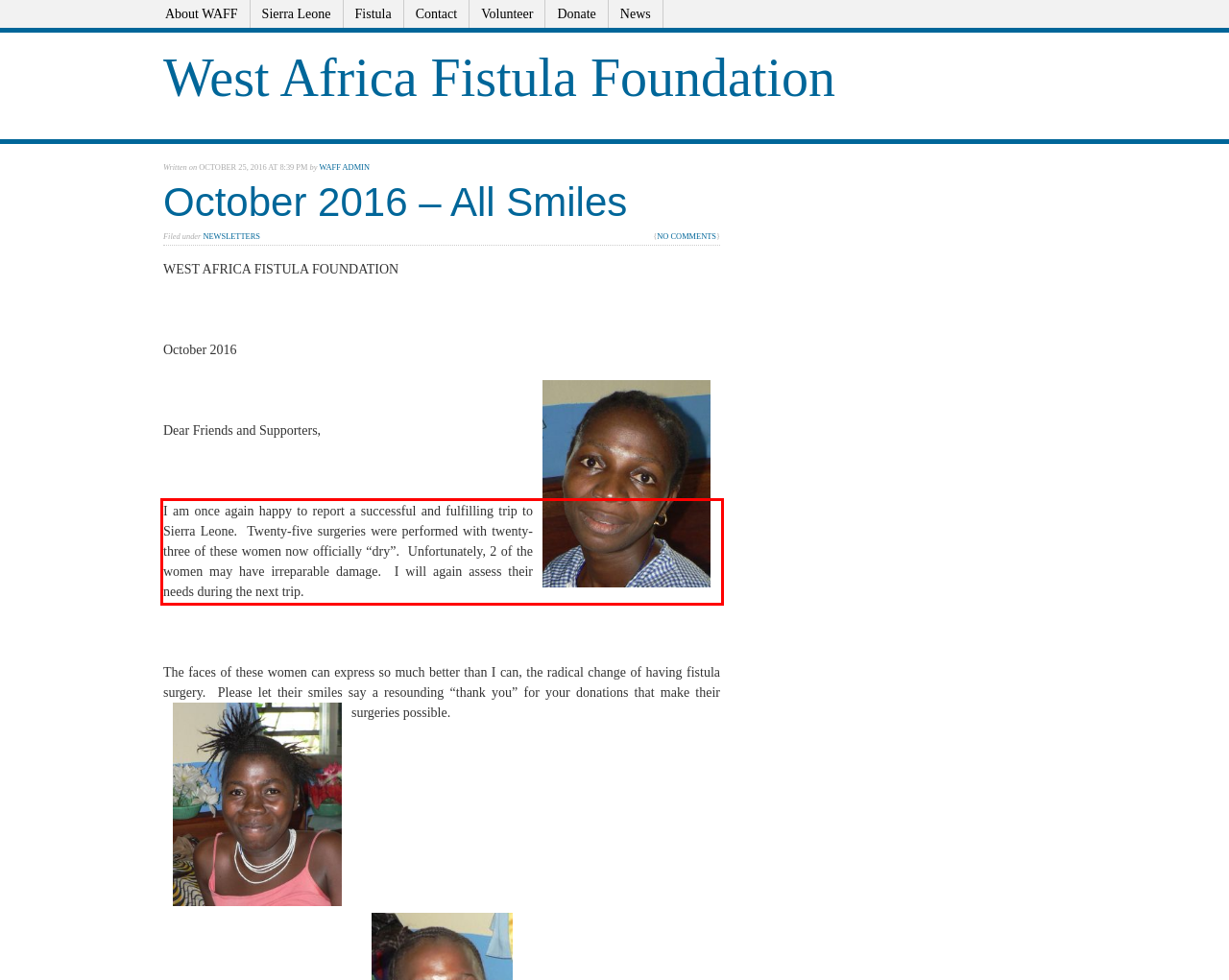Look at the webpage screenshot and recognize the text inside the red bounding box.

I am once again happy to report a successful and fulfilling trip to Sierra Leone. Twenty-five surgeries were performed with twenty-three of these women now officially “dry”. Unfortunately, 2 of the women may have irreparable damage. I will again assess their needs during the next trip.